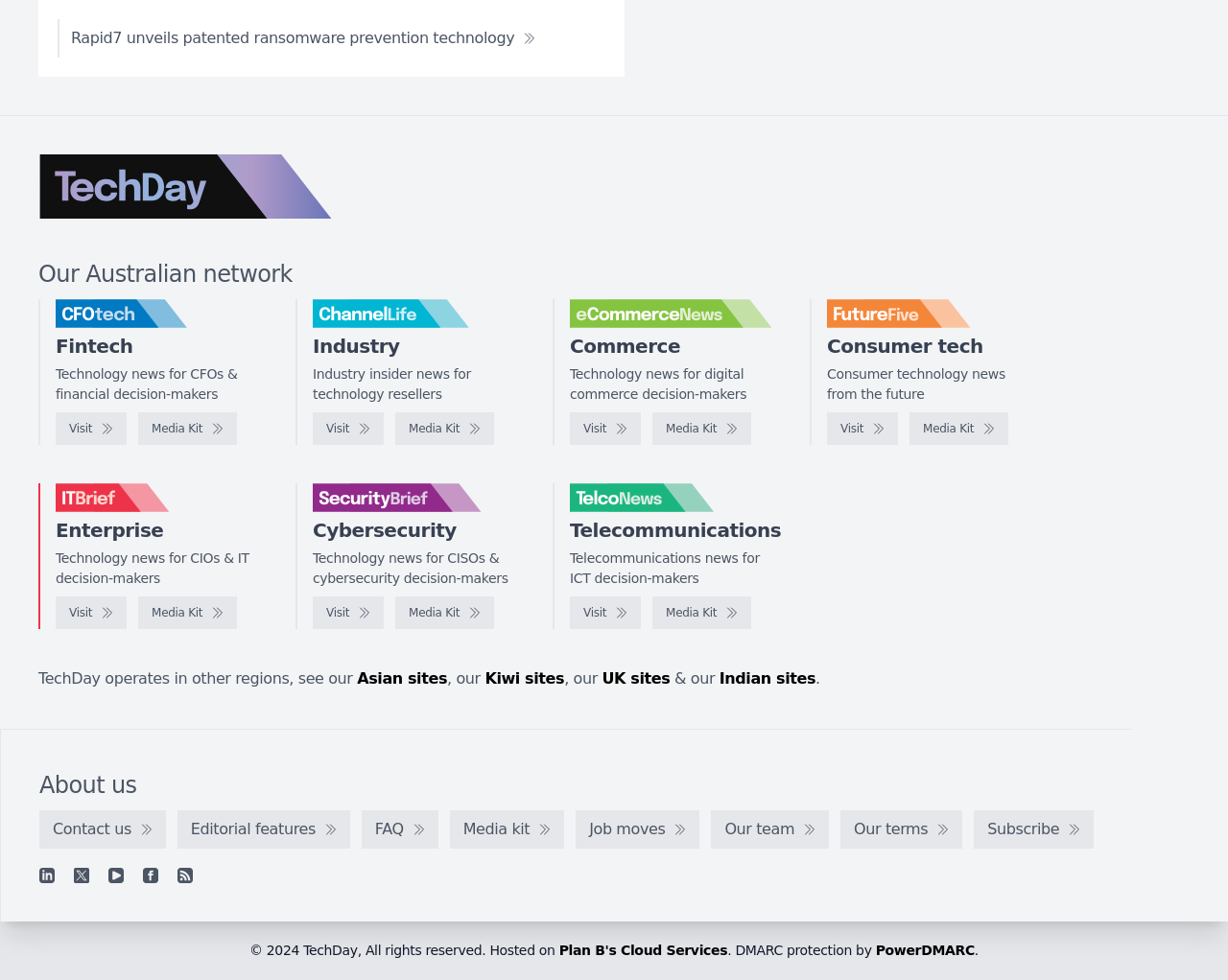What is the category of news for CFOs and financial decision-makers?
Give a detailed and exhaustive answer to the question.

I found a link to 'CFOtech' with a description 'Fintech' and a subheading 'Technology news for CFOs & financial decision-makers', which suggests that CFOtech is a category of news focused on fintech.